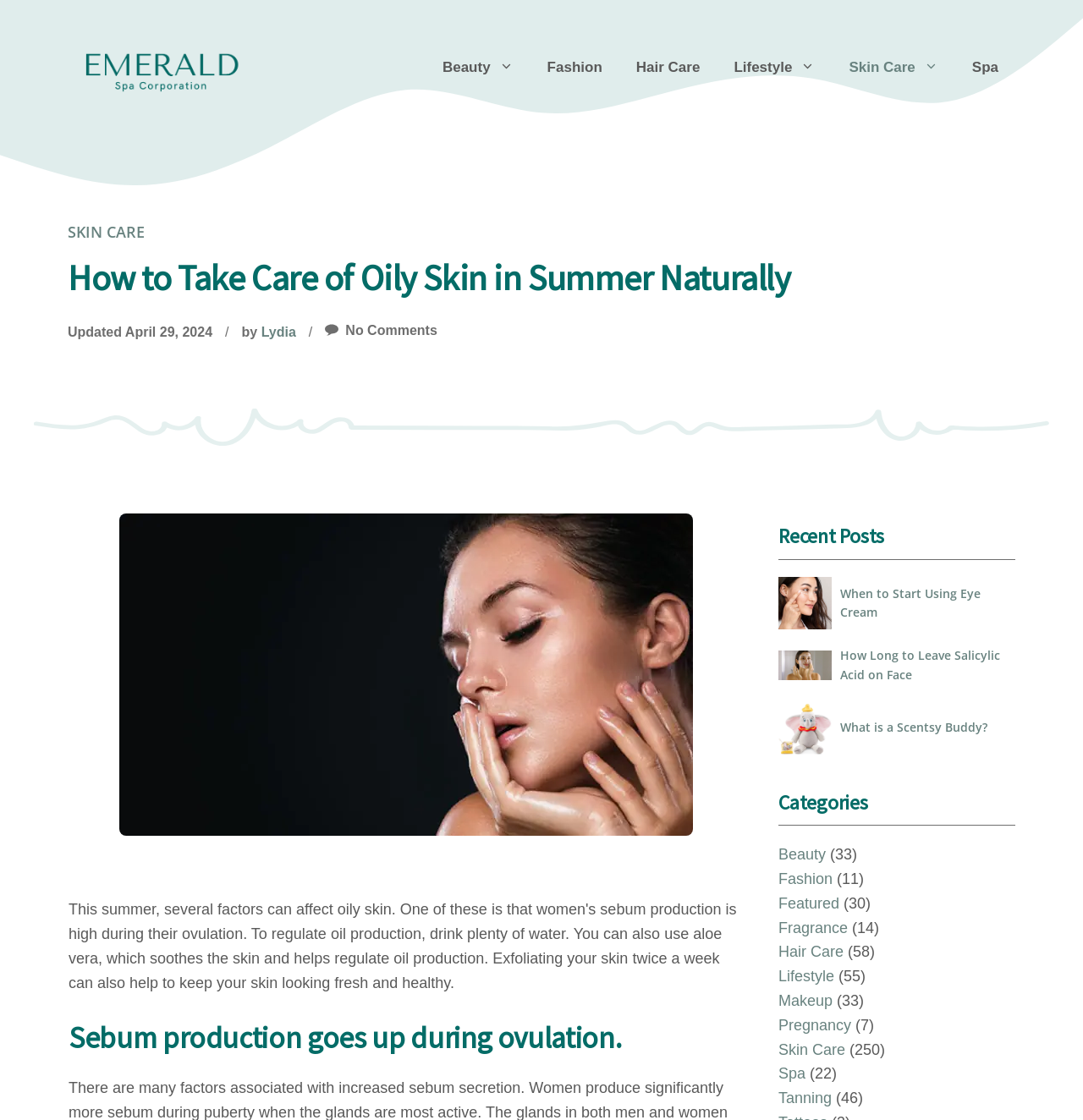Pinpoint the bounding box coordinates for the area that should be clicked to perform the following instruction: "Check the 'No Comments' section".

[0.319, 0.288, 0.404, 0.301]